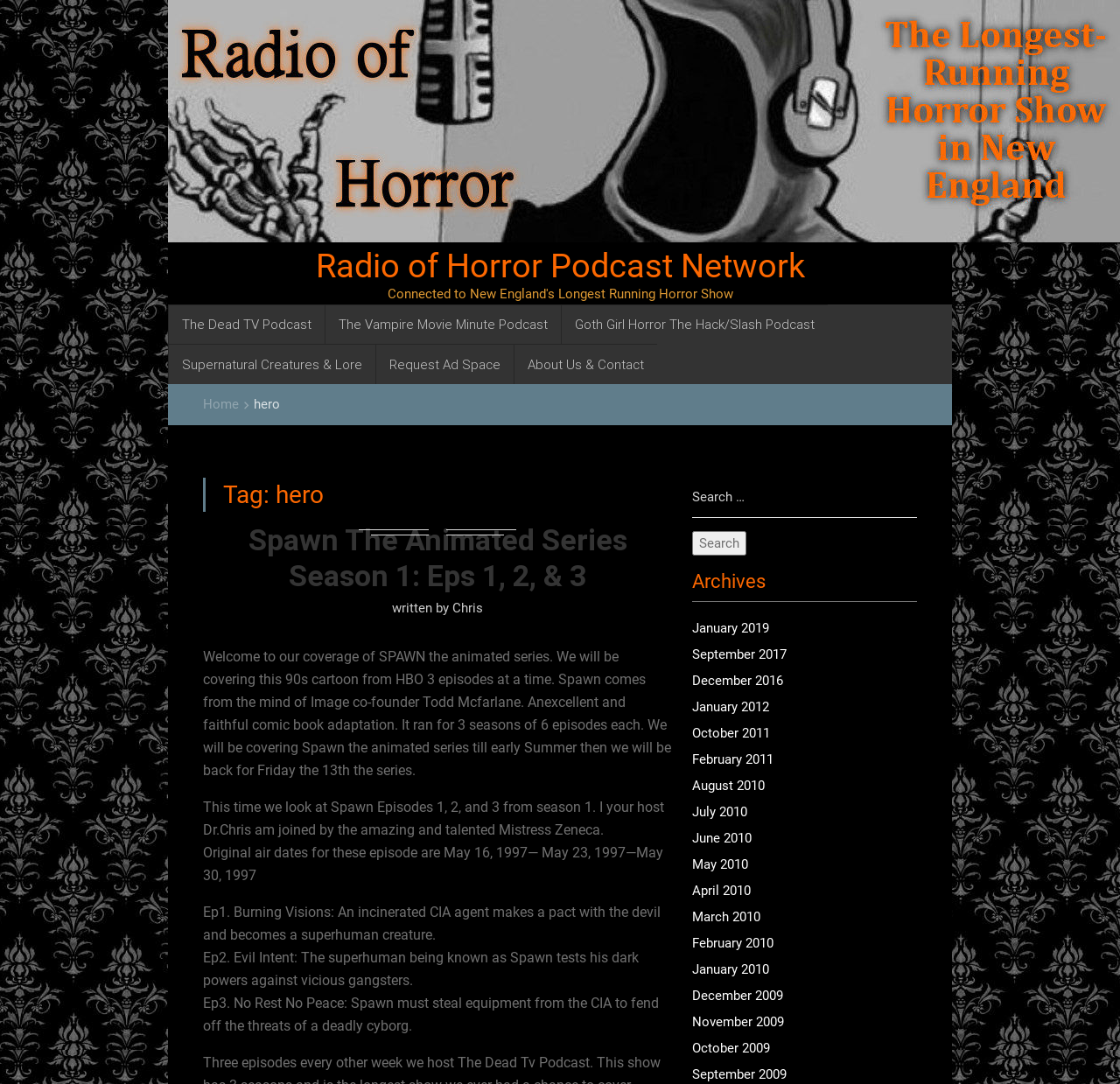Use a single word or phrase to answer this question: 
What is the topic of the latest article?

Spawn The Animated Series